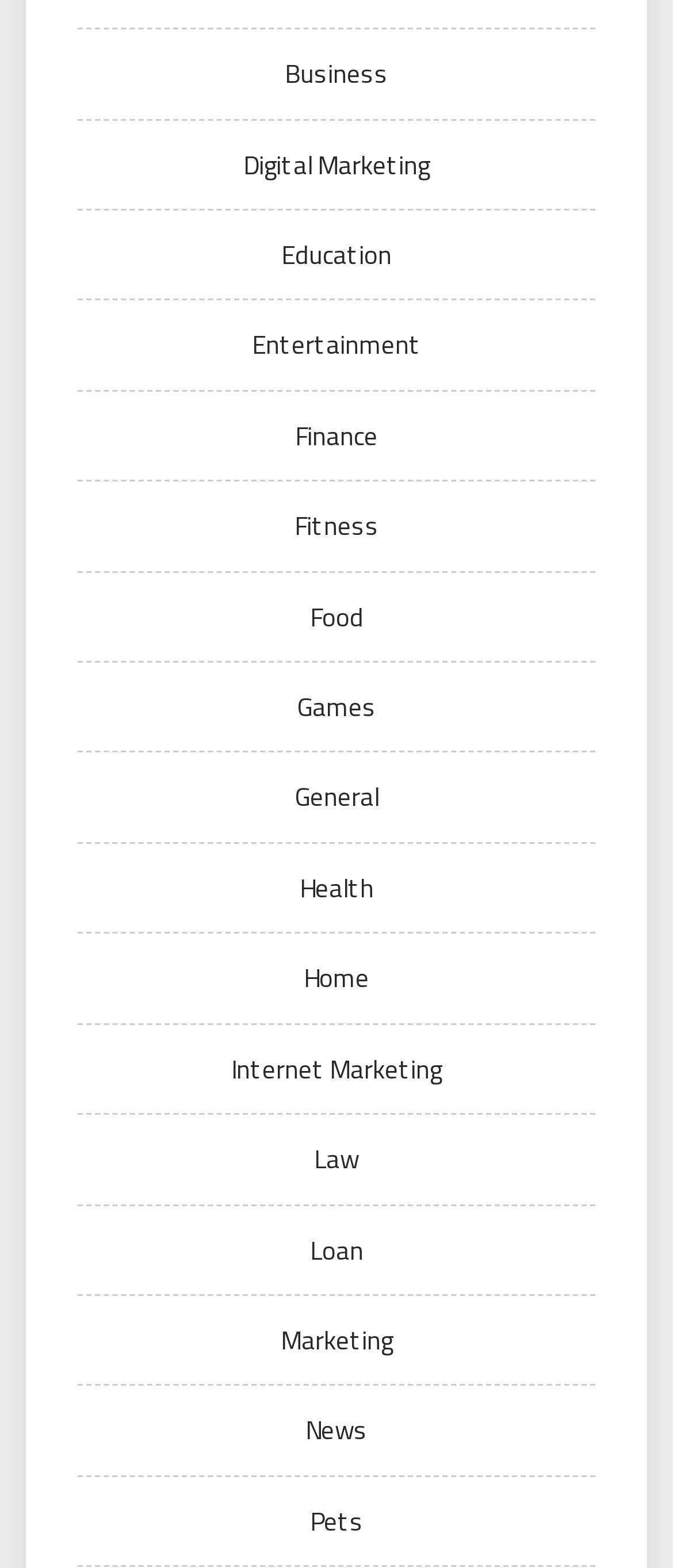Please specify the bounding box coordinates of the clickable section necessary to execute the following command: "Click on Business".

[0.423, 0.034, 0.577, 0.06]